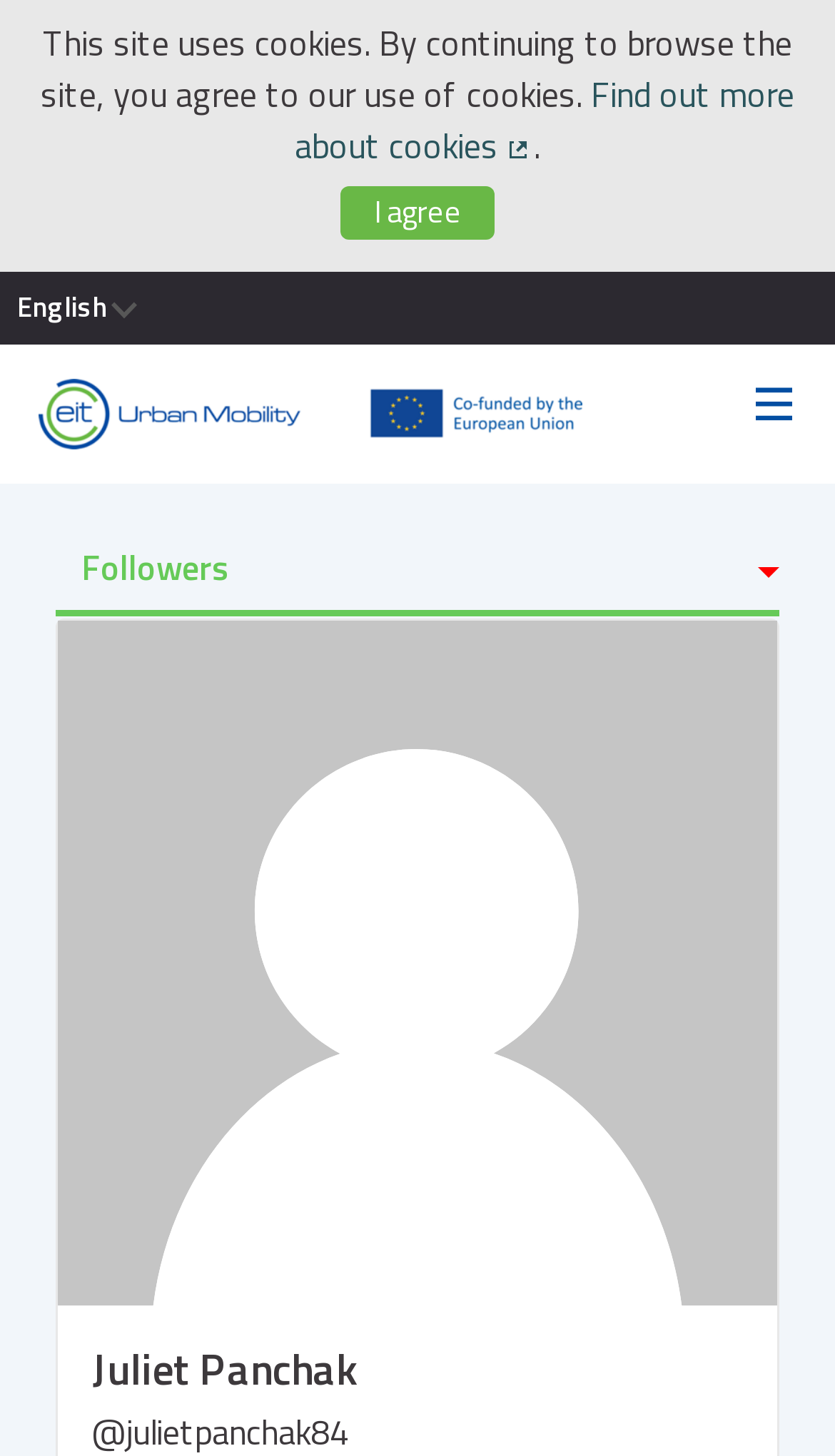Articulate a complete and detailed caption of the webpage elements.

The webpage is about EIT Urban Mobility, with a focus on centering mobility solutions around people's needs and values. At the top of the page, there is a notification about the site using cookies, accompanied by a link to find out more about cookies. Below this notification, there is a button to agree to the use of cookies.

On the top-left corner, there is a link to go to the front page, accompanied by the official logo of EIT Urban Mobility. Next to it, there is a horizontal menubar with a language chooser menu item.

On the top-right corner, there is a navigation button with an image of a navigation icon. When expanded, it reveals a menu with links to Activity, Badges, Follows, and Followers.

Below the navigation button, there is a large avatar image of Juliet Panchak, taking up most of the right side of the page.